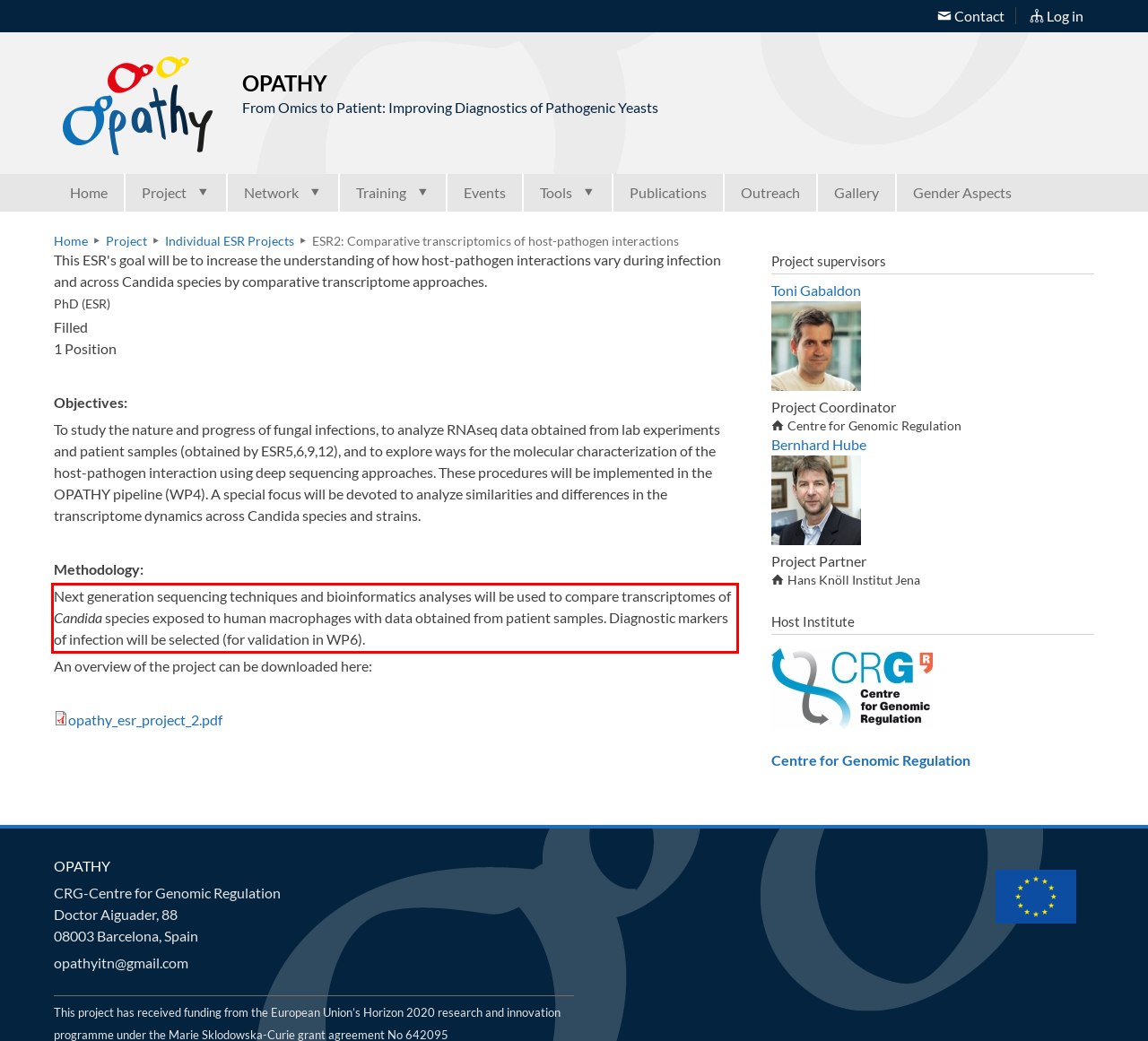Given a webpage screenshot, locate the red bounding box and extract the text content found inside it.

Next generation sequencing techniques and bioinformatics analyses will be used to compare transcriptomes of Candida species exposed to human macrophages with data obtained from patient samples. Diagnostic markers of infection will be selected (for validation in WP6).